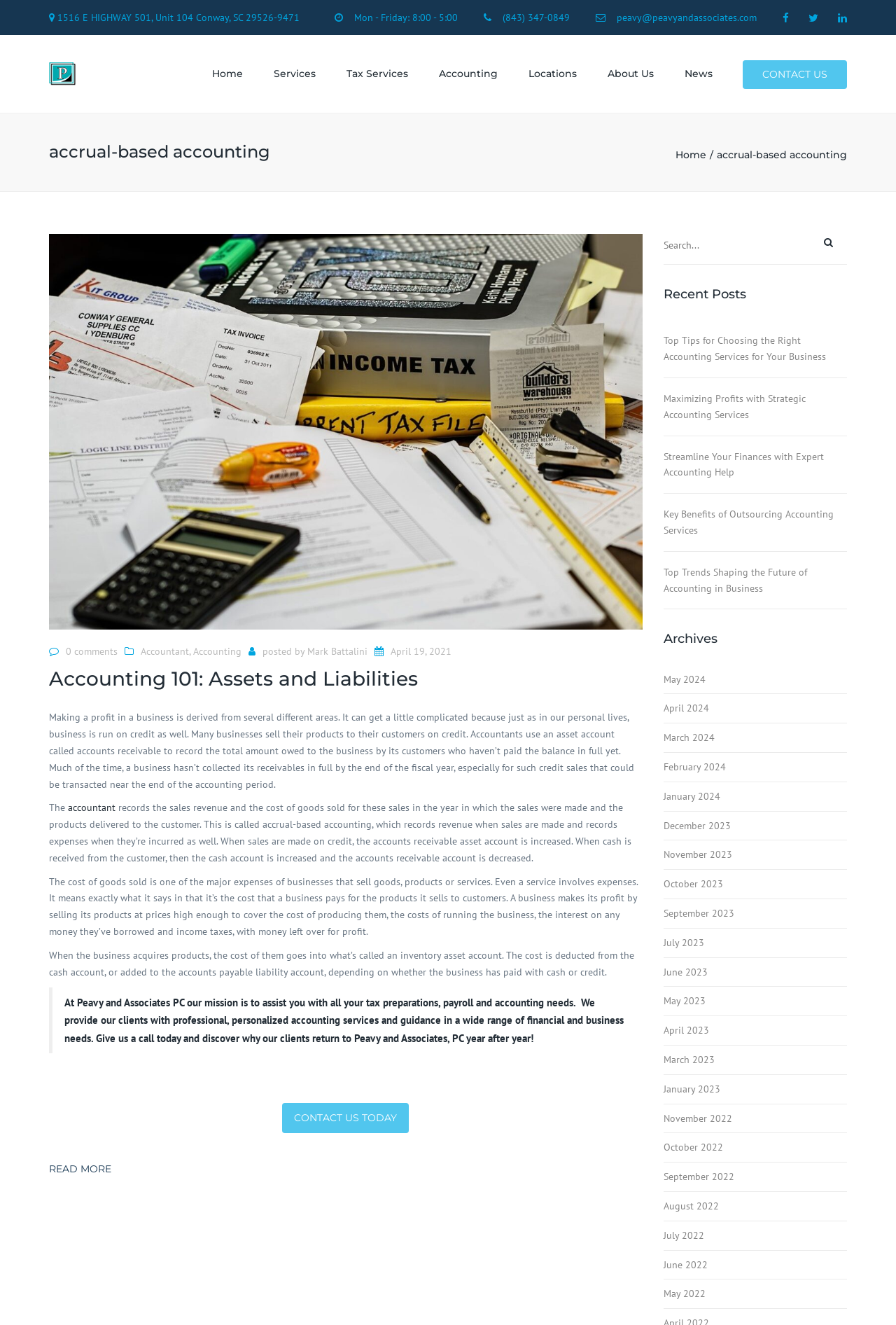Please find the bounding box coordinates of the element that you should click to achieve the following instruction: "Search for keywords". The coordinates should be presented as four float numbers between 0 and 1: [left, top, right, bottom].

None